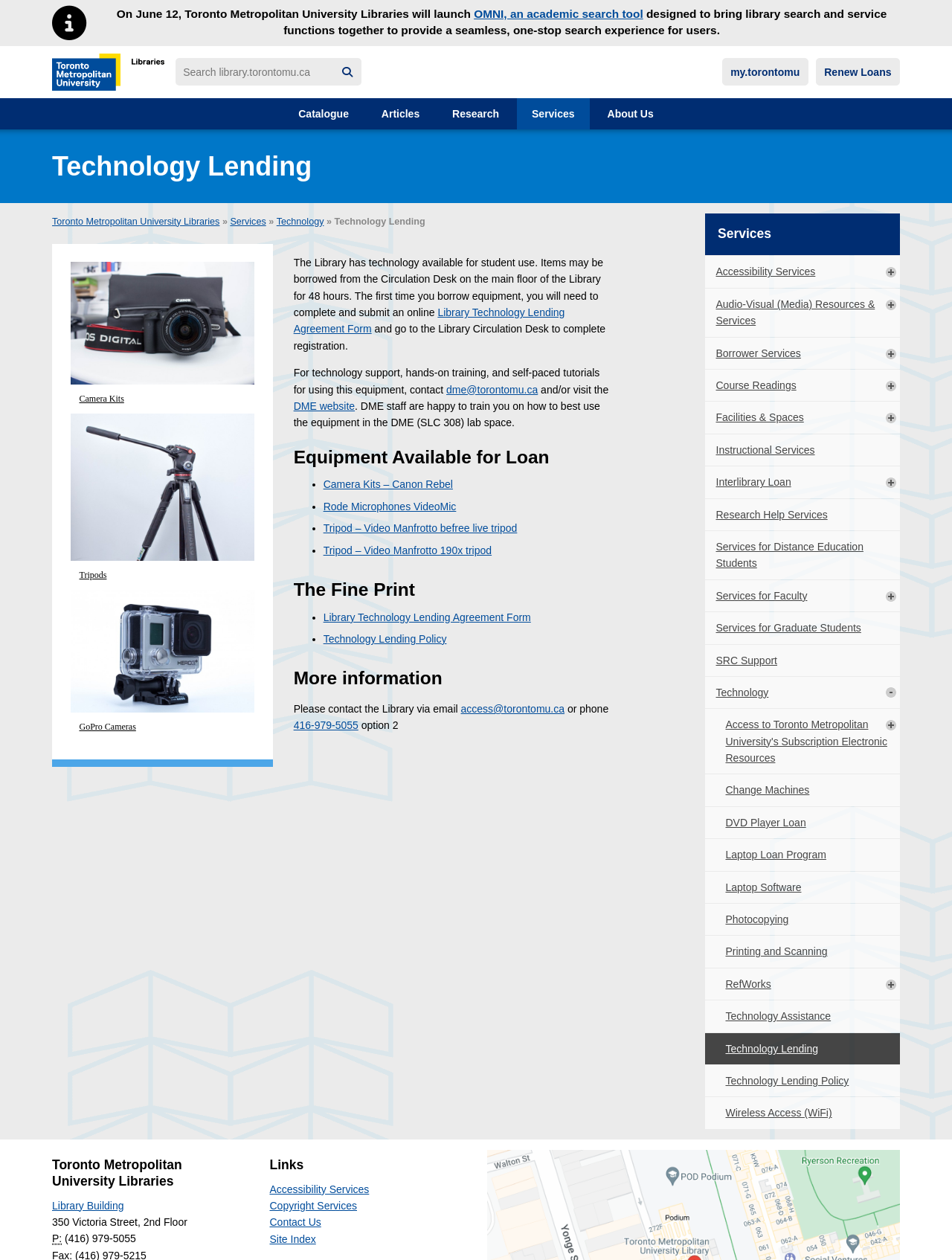From the screenshot, find the bounding box of the UI element matching this description: "EPONA ELITE EQUESTRIAN". Supply the bounding box coordinates in the form [left, top, right, bottom], each a float between 0 and 1.

None